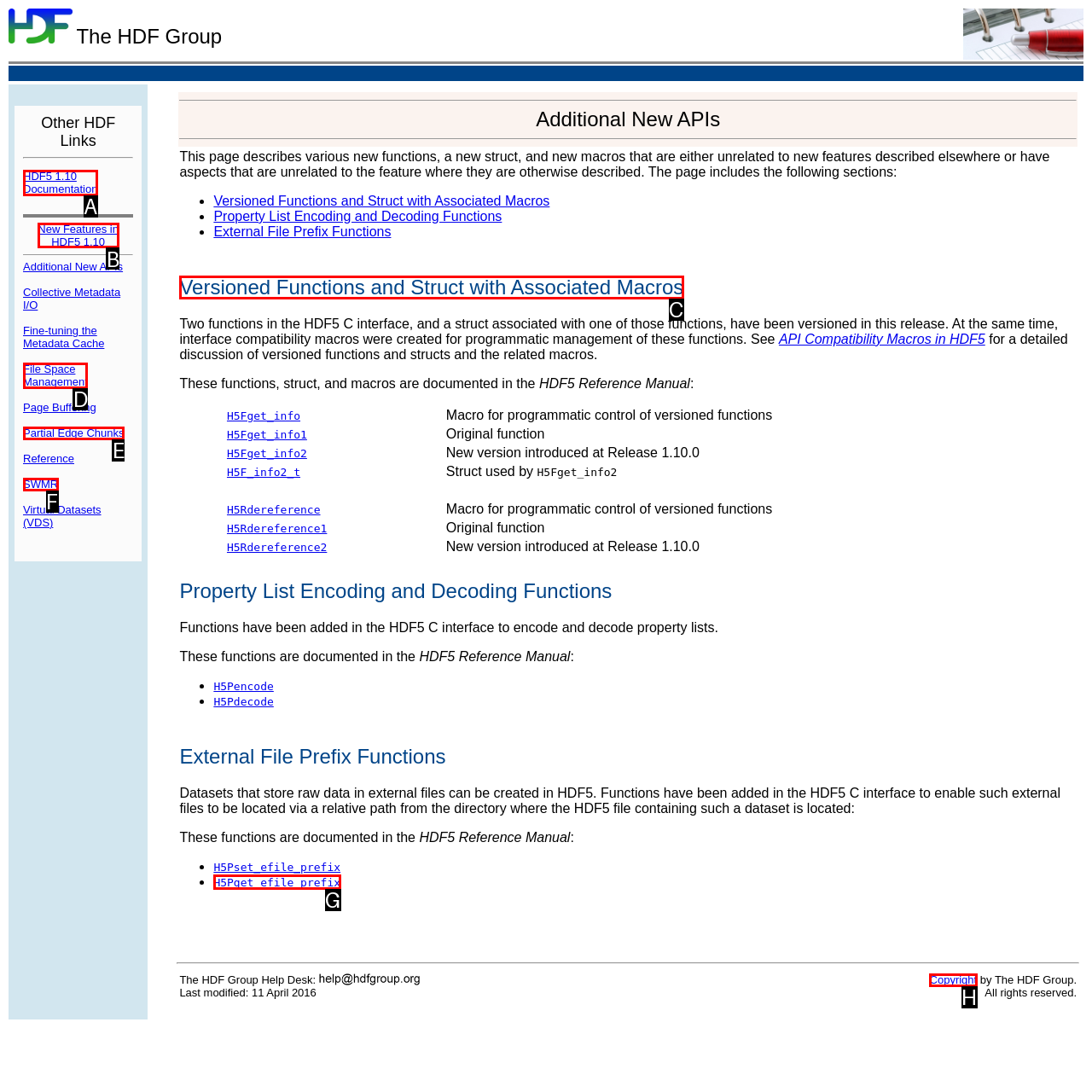Select the proper UI element to click in order to perform the following task: Click the 'New Features in HDF5 1.10' link. Indicate your choice with the letter of the appropriate option.

B